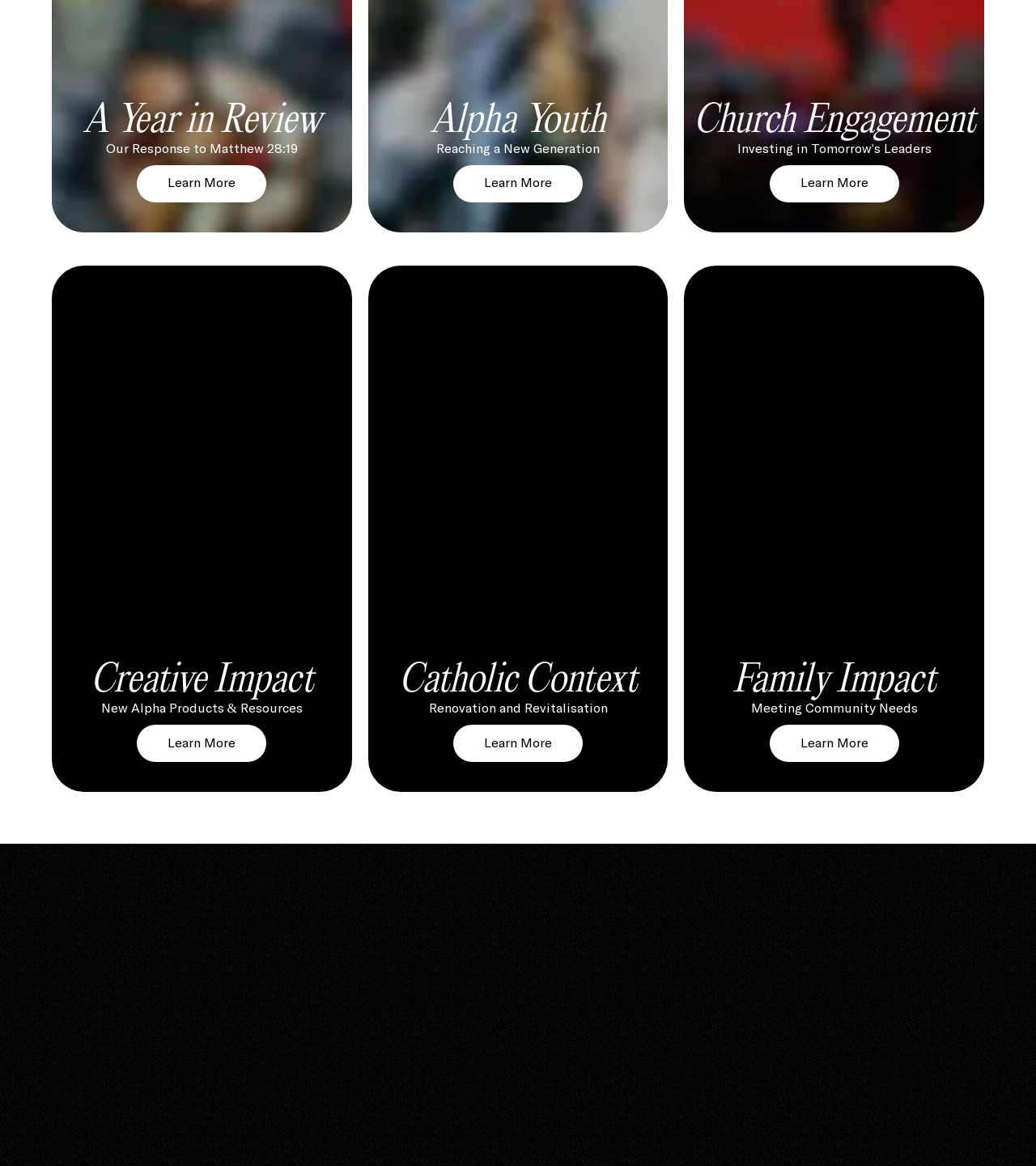How many sections are on the webpage?
Please utilize the information in the image to give a detailed response to the question.

There are five sections on the webpage, each with a title and a subtitle, and a 'Learn More' link below. The sections are 'A Year in Review', 'Alpha Youth', 'Church Engagement', 'Creative Impact', and 'Catholic Context'.